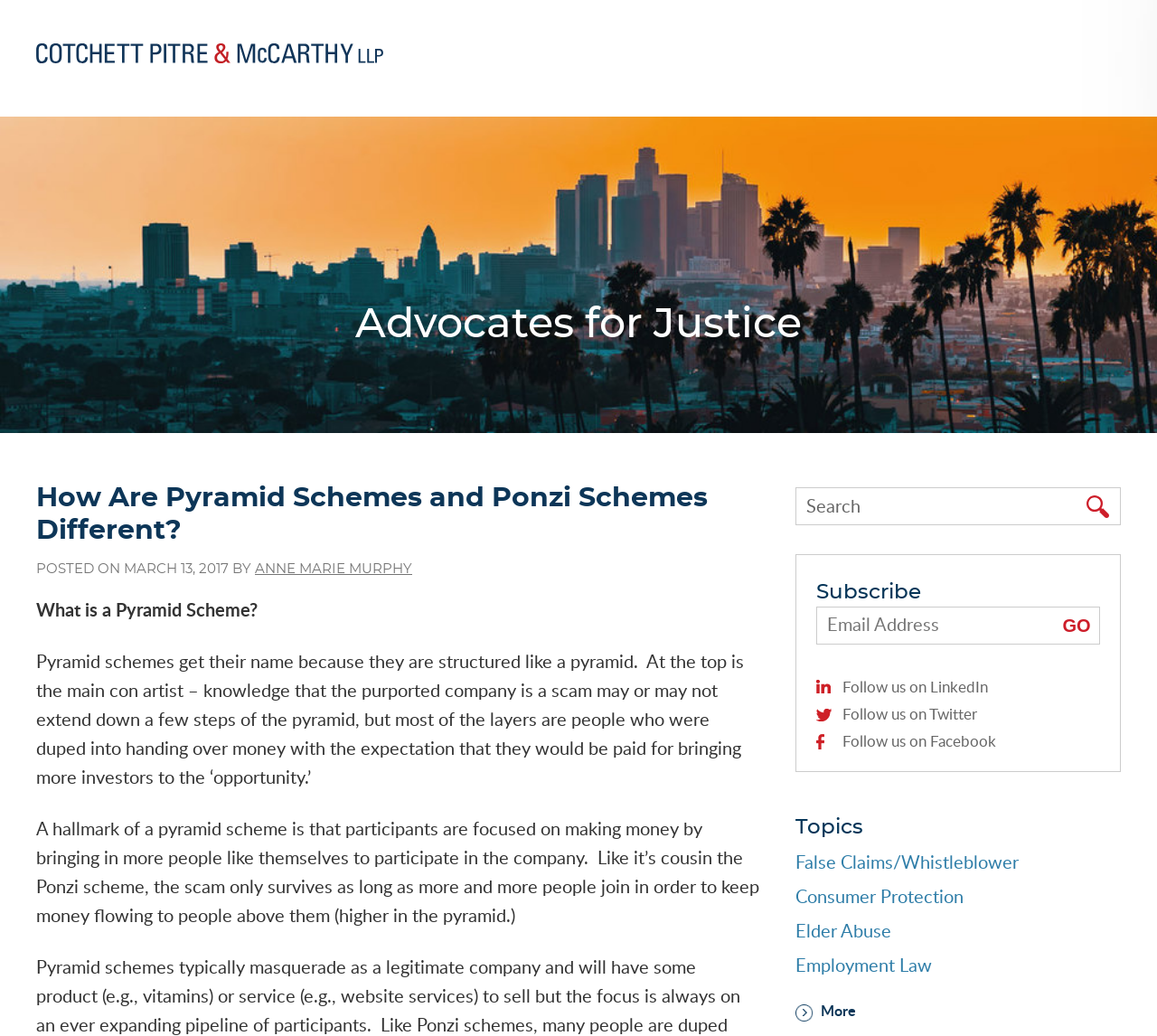Please provide a detailed answer to the question below based on the screenshot: 
What is the author of the article?

I found the author's name by looking at the text below the title of the article, which says 'BY Anne Marie Murphy'.